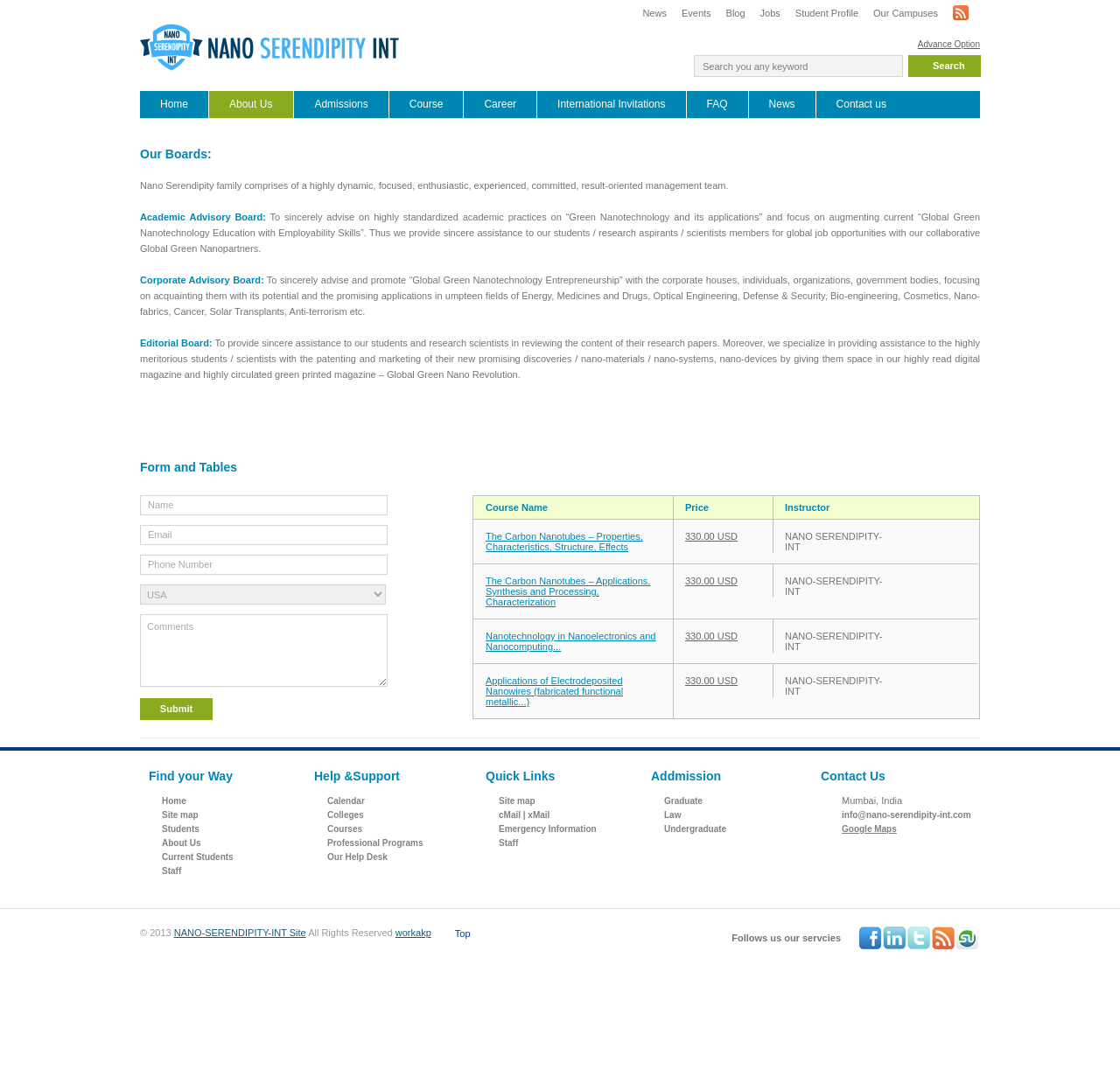Find the bounding box coordinates for the area that should be clicked to accomplish the instruction: "Submit the form".

[0.125, 0.64, 0.19, 0.66]